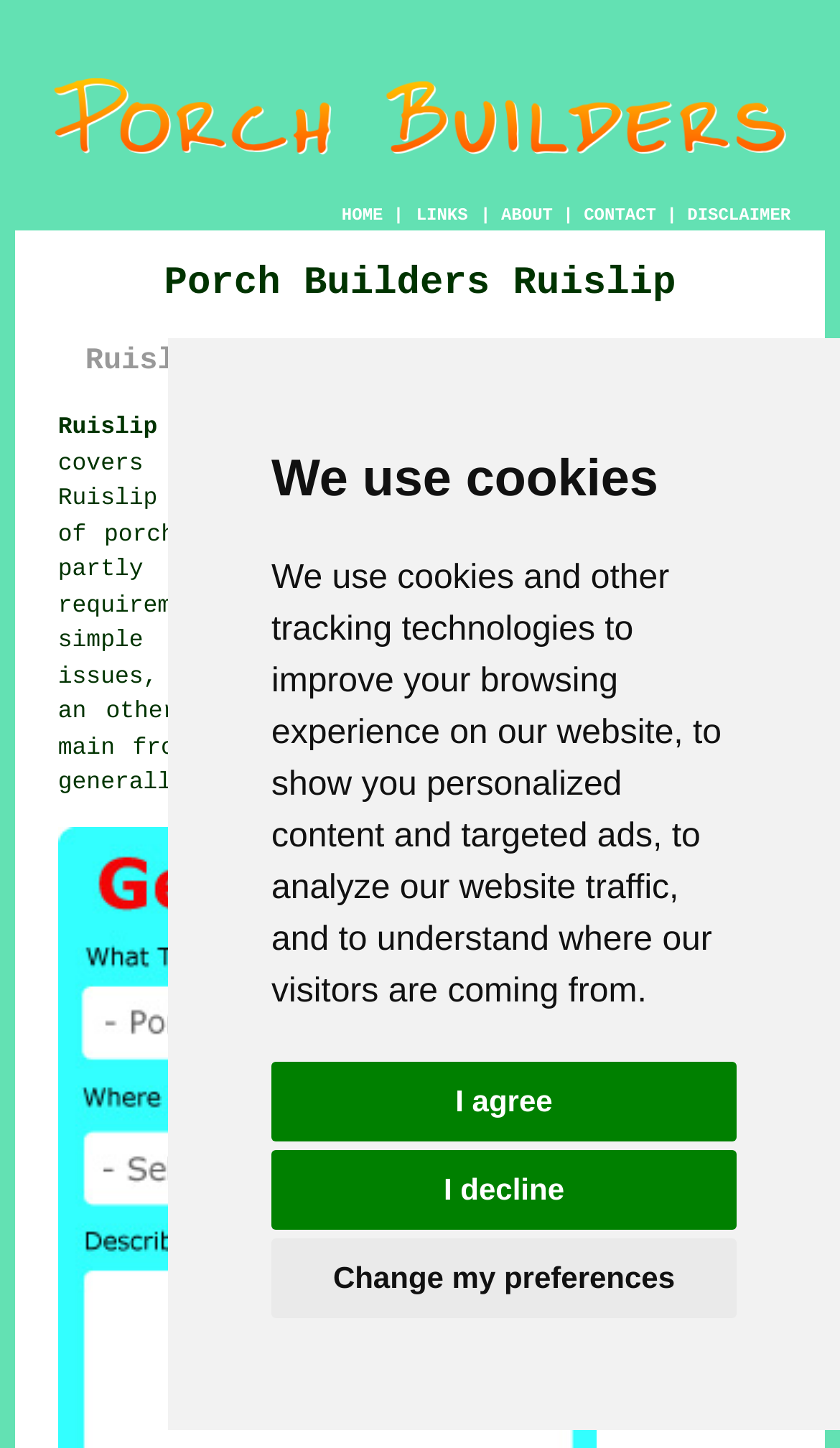Locate the bounding box coordinates of the element to click to perform the following action: 'Click the CONTACT link'. The coordinates should be given as four float values between 0 and 1, in the form of [left, top, right, bottom].

[0.695, 0.143, 0.781, 0.157]